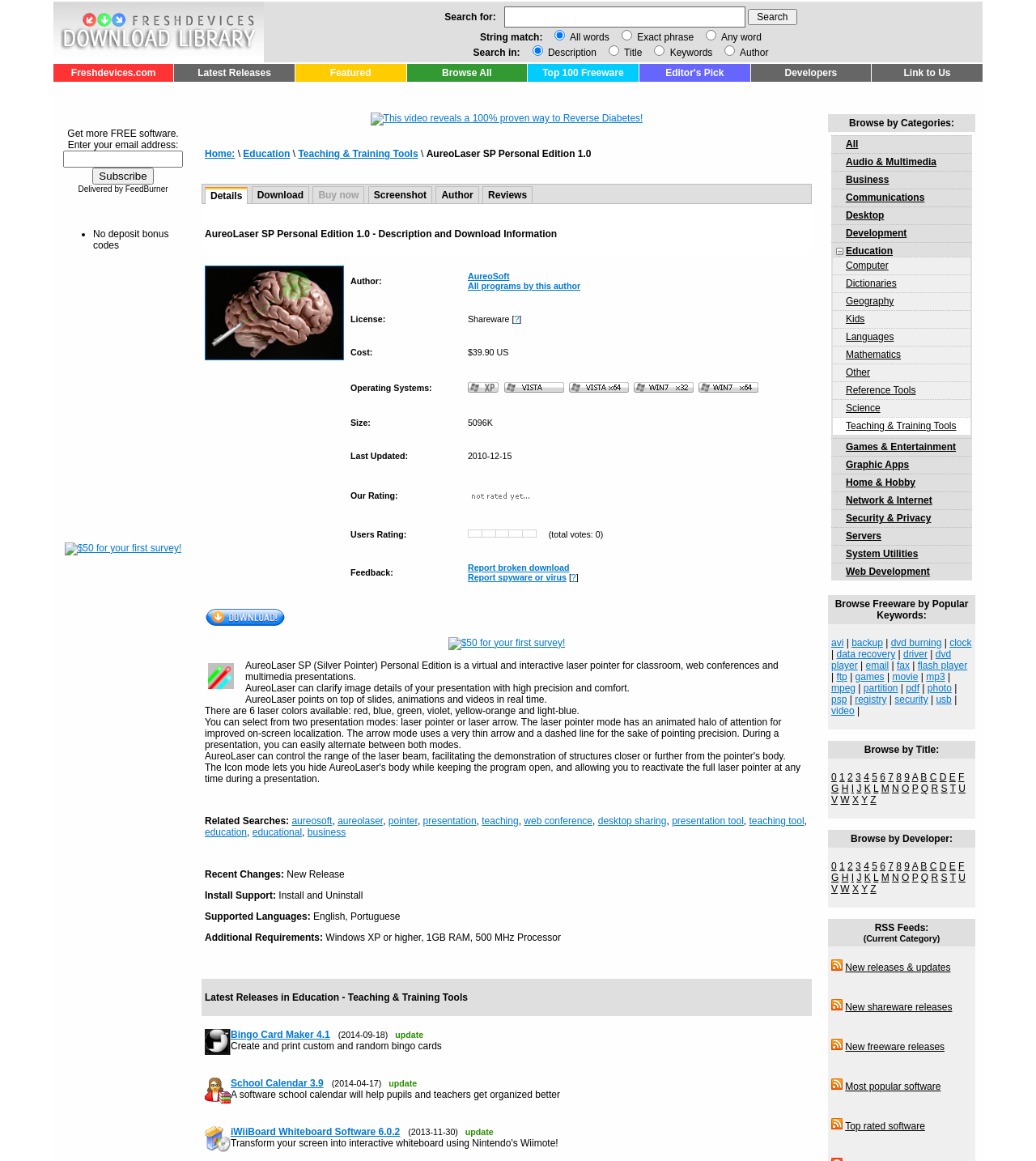Reply to the question with a single word or phrase:
What is the author of the software?

AureoSoft